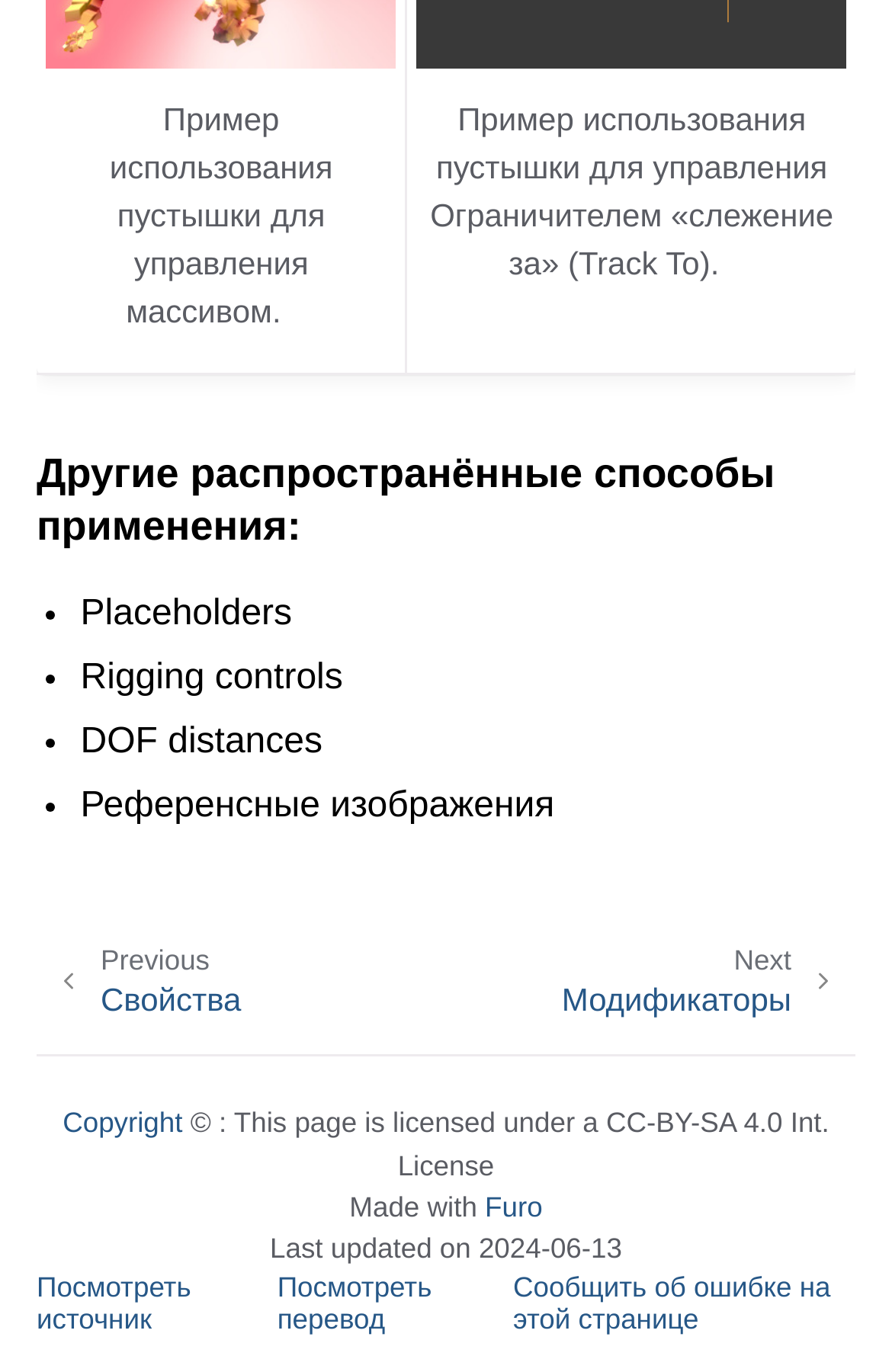Using the format (top-left x, top-left y, bottom-right x, bottom-right y), and given the element description, identify the bounding box coordinates within the screenshot: Посмотреть источник

[0.041, 0.926, 0.214, 0.973]